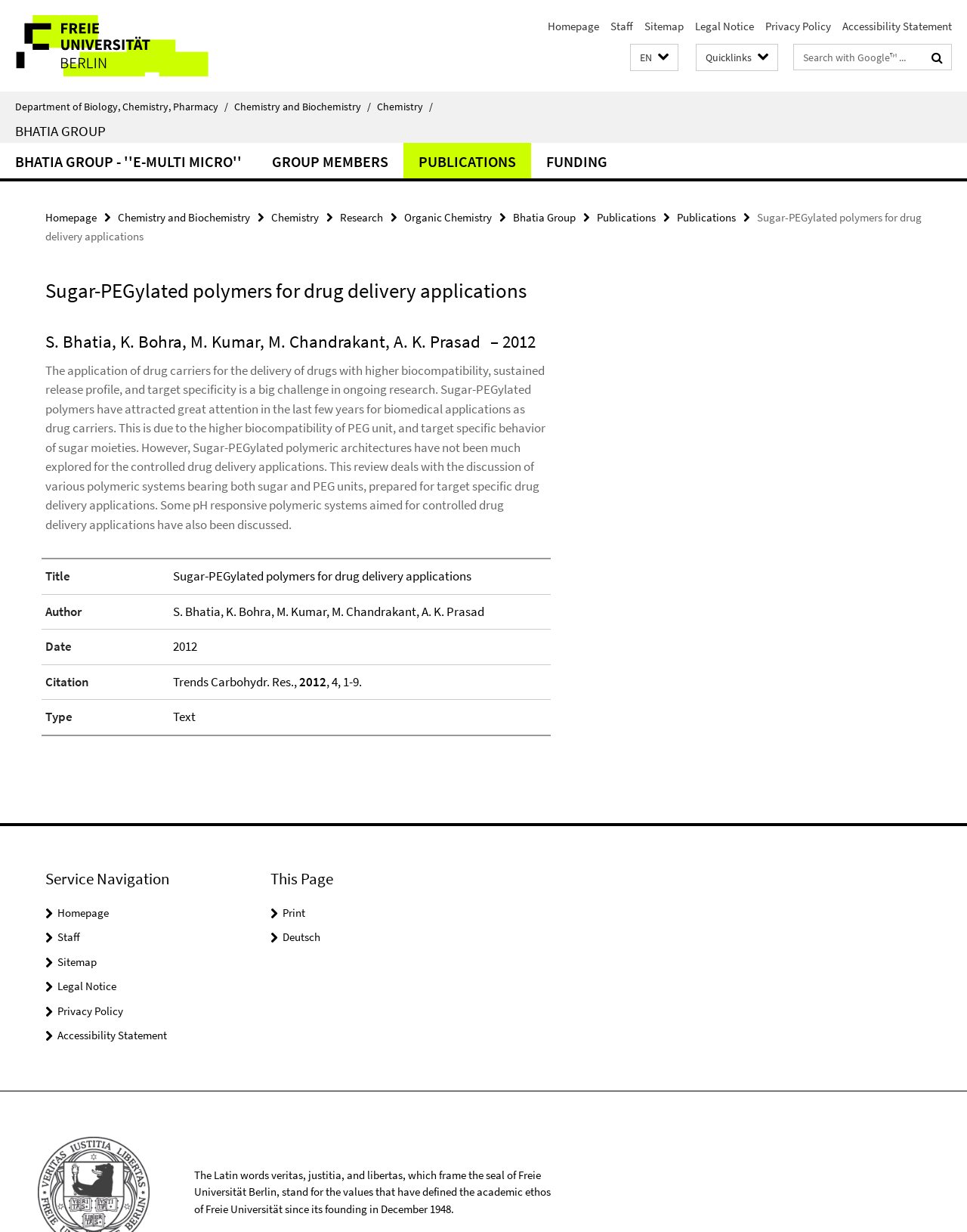Provide the bounding box coordinates for the area that should be clicked to complete the instruction: "Print the current page".

[0.292, 0.735, 0.315, 0.746]